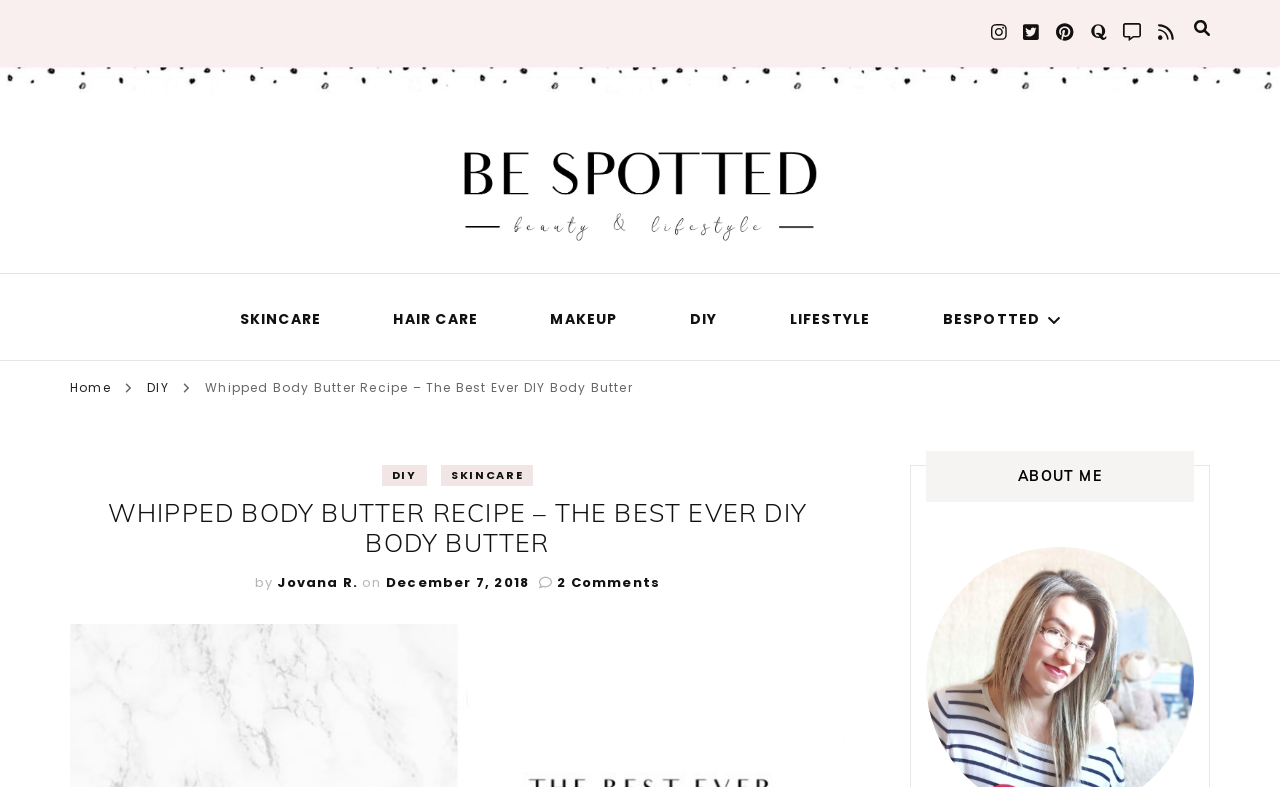Find and specify the bounding box coordinates that correspond to the clickable region for the instruction: "Search for something".

None